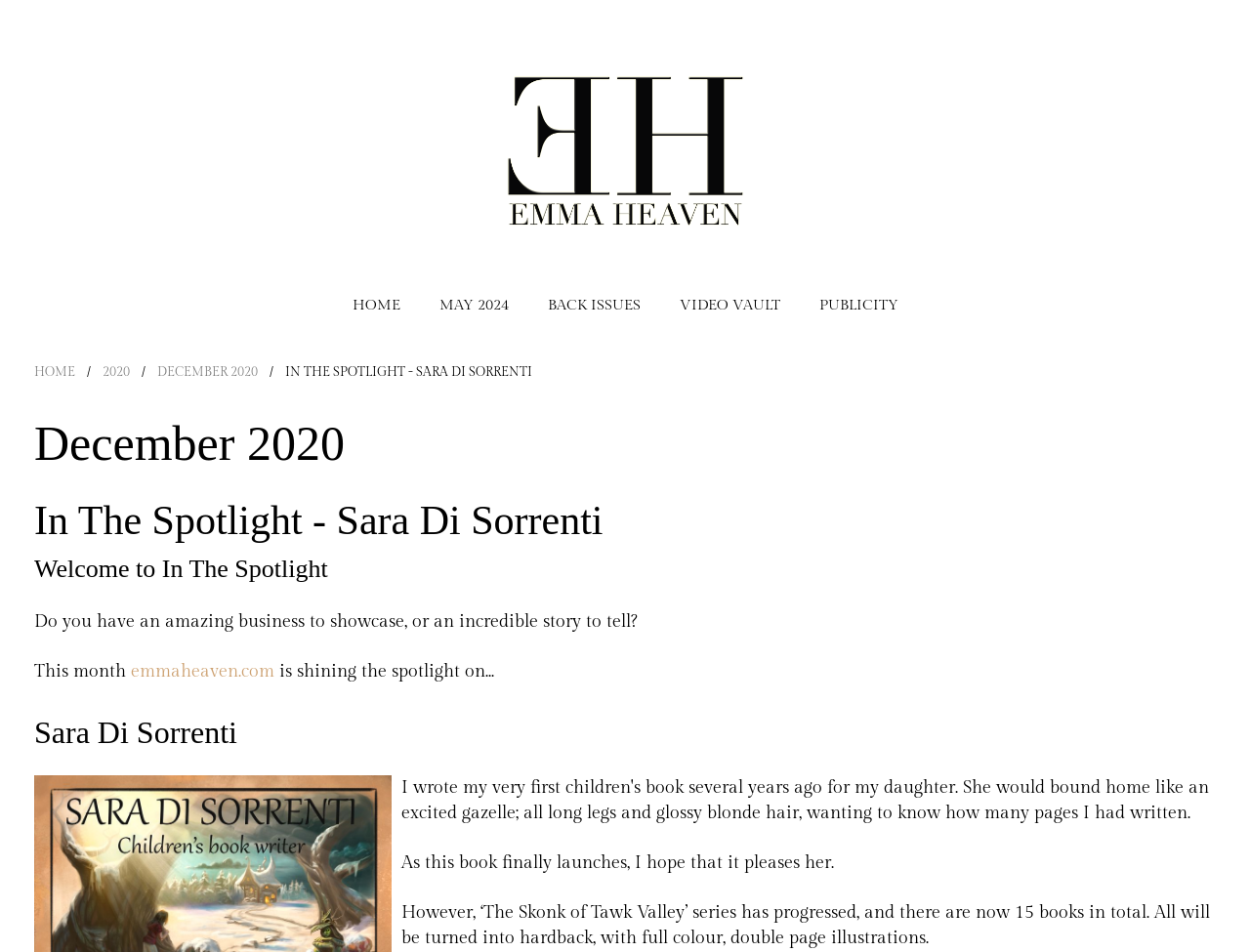How many books are in the 'The Skonk of Tawk Valley' series?
Based on the image, provide a one-word or brief-phrase response.

15